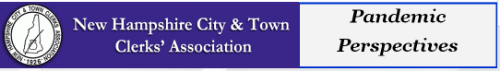What is the focus of the 'Pandemic Perspectives' phrase?
Could you give a comprehensive explanation in response to this question?

The focus of the 'Pandemic Perspectives' phrase is on reflections and insights related to the challenges faced during the pandemic because the caption states that it conveys a focus on 'reflections and insights related to the challenges faced during the pandemic'.